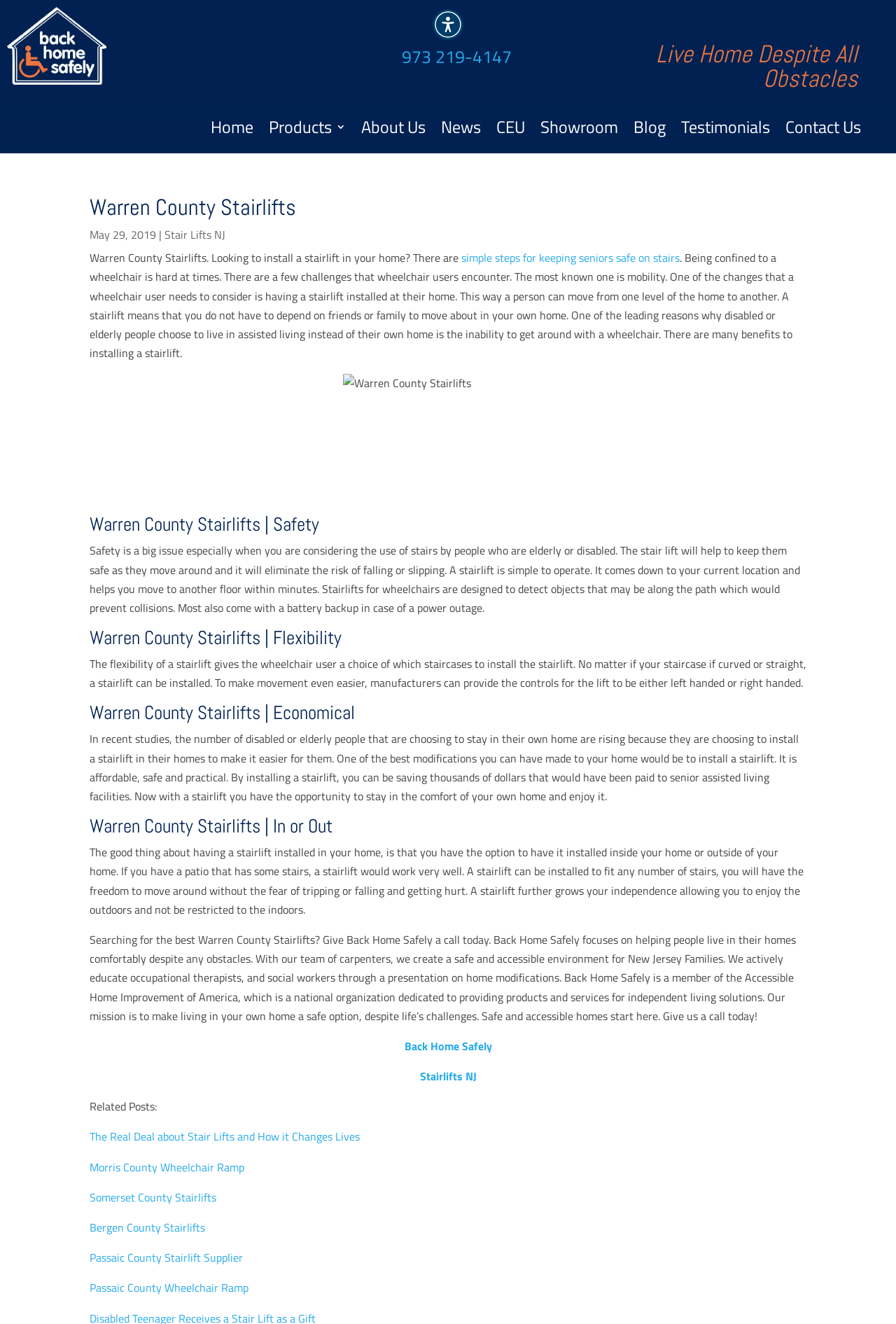Determine the bounding box coordinates for the area you should click to complete the following instruction: "Contact 'Back Home Safely'".

[0.451, 0.784, 0.549, 0.796]